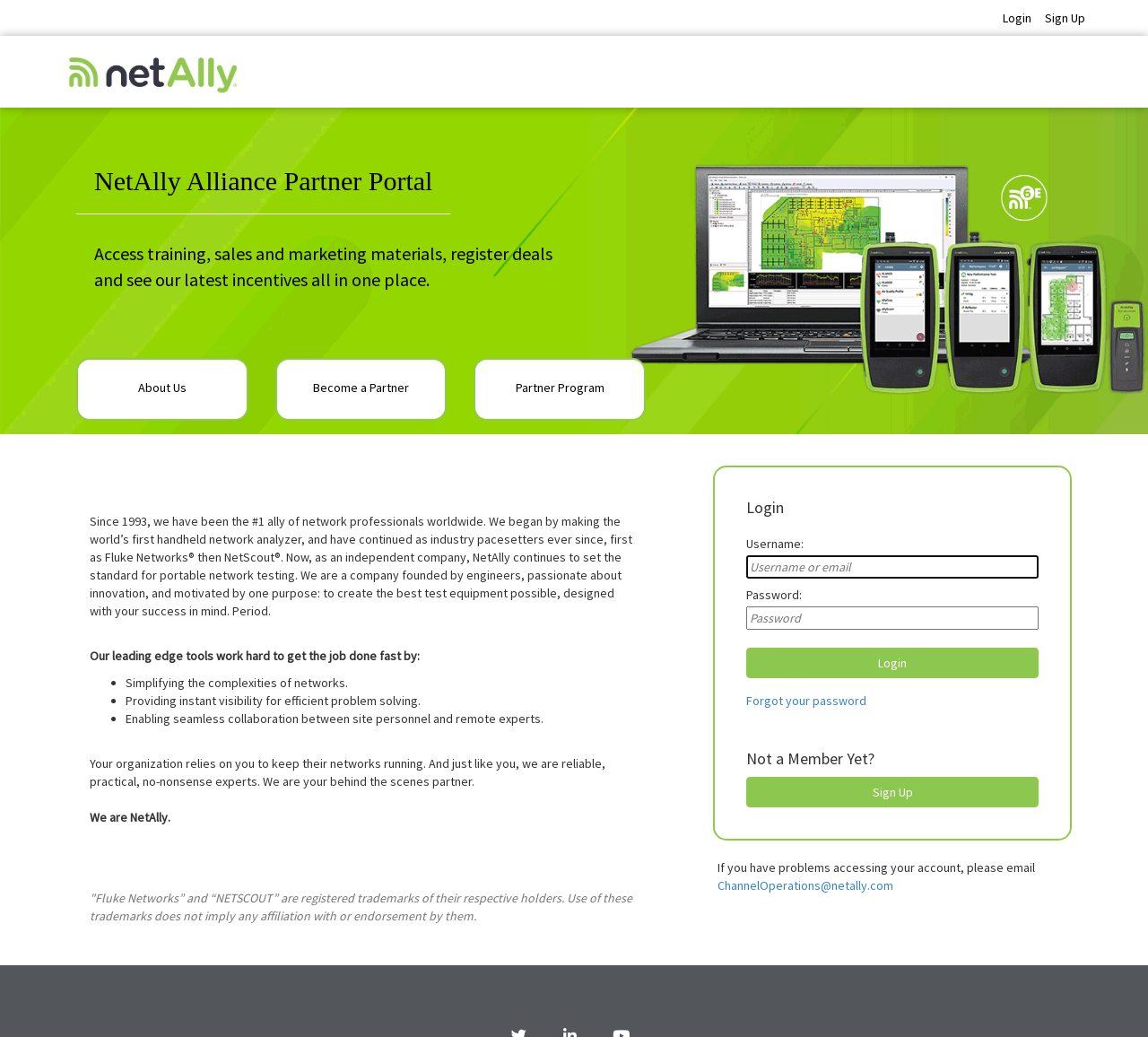What is the company's mission?
Look at the image and respond with a single word or a short phrase.

To create the best test equipment possible